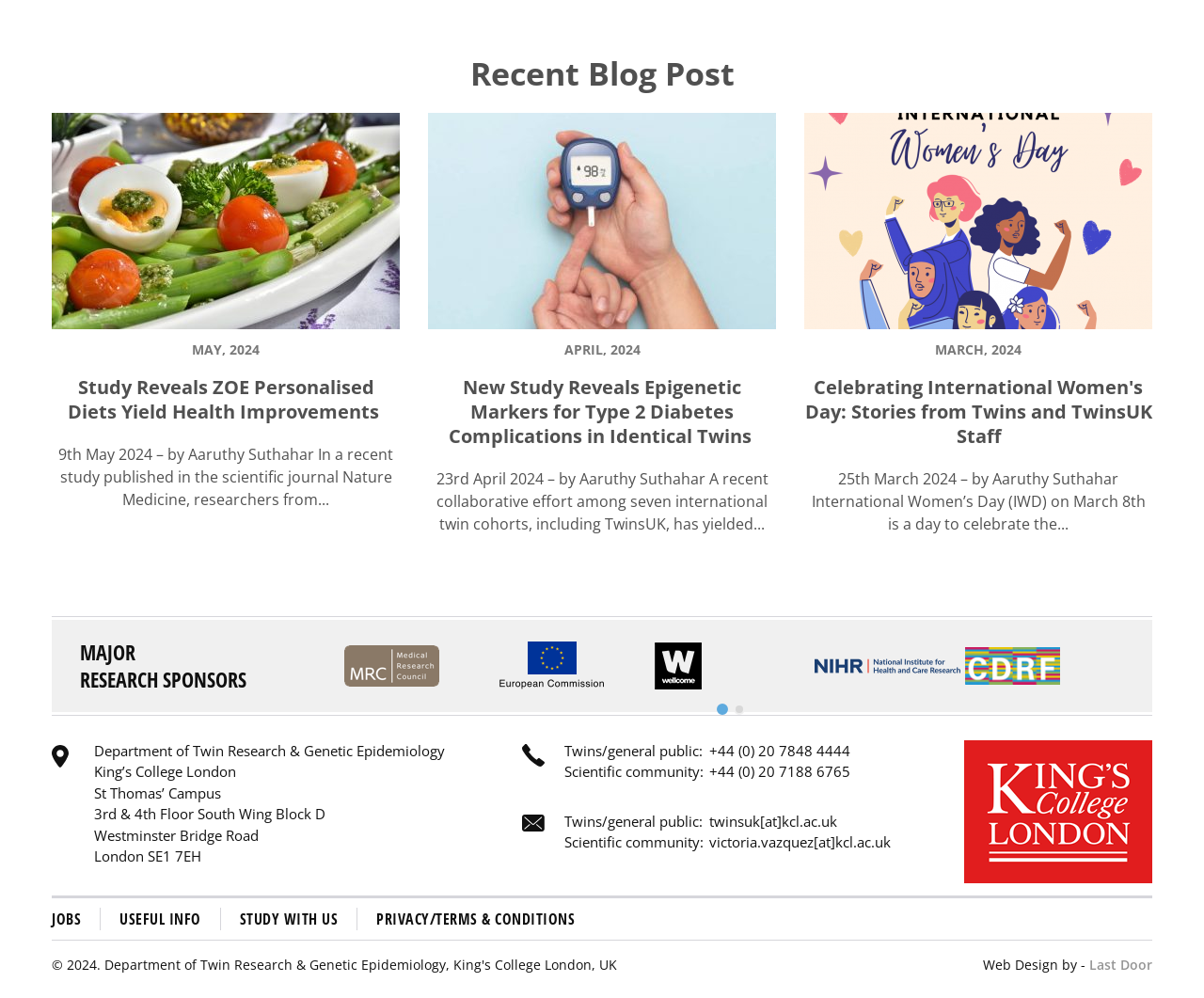Determine the bounding box coordinates for the UI element with the following description: "Last Door". The coordinates should be four float numbers between 0 and 1, represented as [left, top, right, bottom].

[0.905, 0.957, 0.957, 0.975]